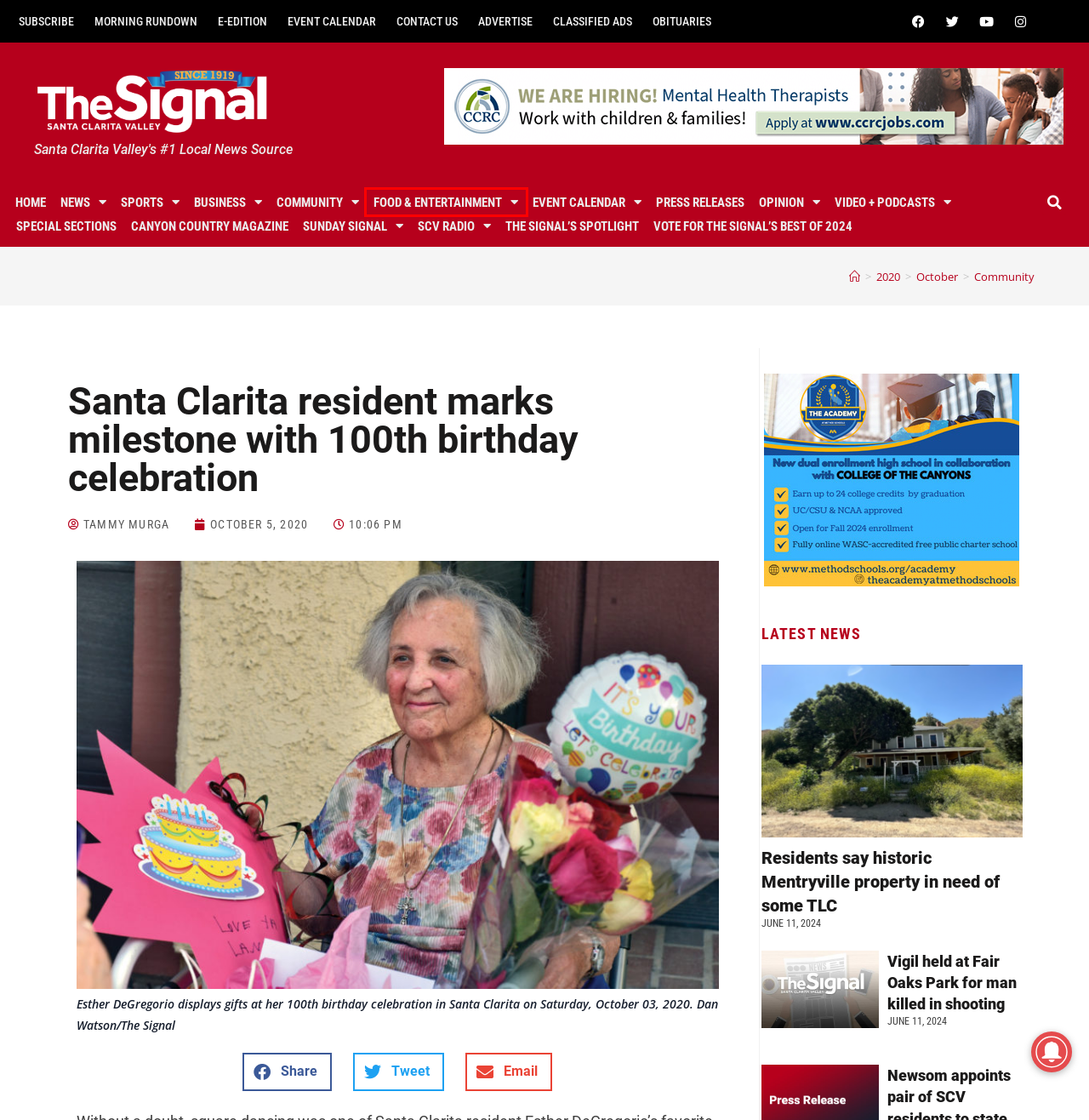Given a screenshot of a webpage with a red rectangle bounding box around a UI element, select the best matching webpage description for the new webpage that appears after clicking the highlighted element. The candidate descriptions are:
A. Special Sections | Santa Clarita Valley Signal
B. The Santa Clarita Valley Signal –– Classifieds – Santa Clarita Valley's #1 Source for Local News
C. Food & Entertainment Archives | Santa Clarita Valley Signal
D. Vigil held at Fair Oaks Park for man killed in shooting
E. Signal Sports | Santa Clarita Valley Signal
F. Event Calendar | Santa Clarita Valley Signal
G. Contact Us | Santa Clarita Valley Signal
H. Politics & Government | Santa Clarita Valley Signal

C